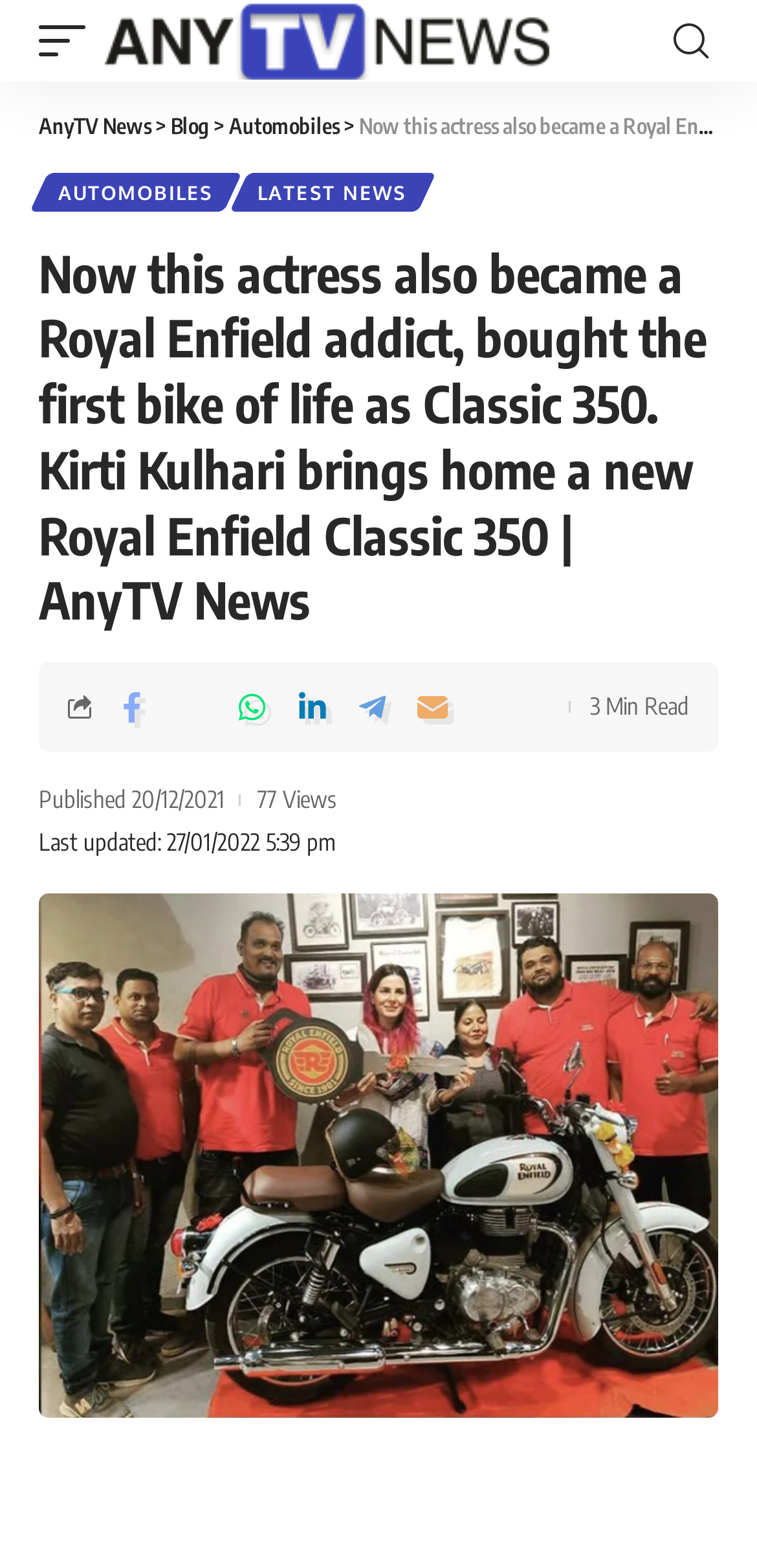Write an exhaustive caption that covers the webpage's main aspects.

This webpage appears to be a news article from AnyTV News. At the top left, there is a button and a link to the news website, accompanied by an image of the website's logo. On the top right, there is another button. 

Below the top section, there is a header with links to different sections of the website, including "Blog" and "Automobiles". The main headline of the article is "Now this actress also became a Royal Enfield addict, bought the first bike of life as Classic 350. Kirti Kulhari brings home a new Royal Enfield Classic 350 | AnyTV News". 

Under the headline, there are two time stamps, one indicating when the article was last updated and the other indicating when it was published. Next to the time stamps, there is a text indicating the number of views, which is 77. 

Below the time stamps, there are social media sharing links, including Facebook, Twitter, Whatsapp, Linkedin, Telegram, and Email. On the right side of the sharing links, there is a text indicating the reading time, which is 3 minutes. 

At the bottom of the page, there is a large image, possibly an open button or a call-to-action element. The article's content is not explicitly described in the accessibility tree, but based on the meta description, it appears to be about Kirti Kulhari, an actress, buying a Royal Enfield Classic 350 bike.